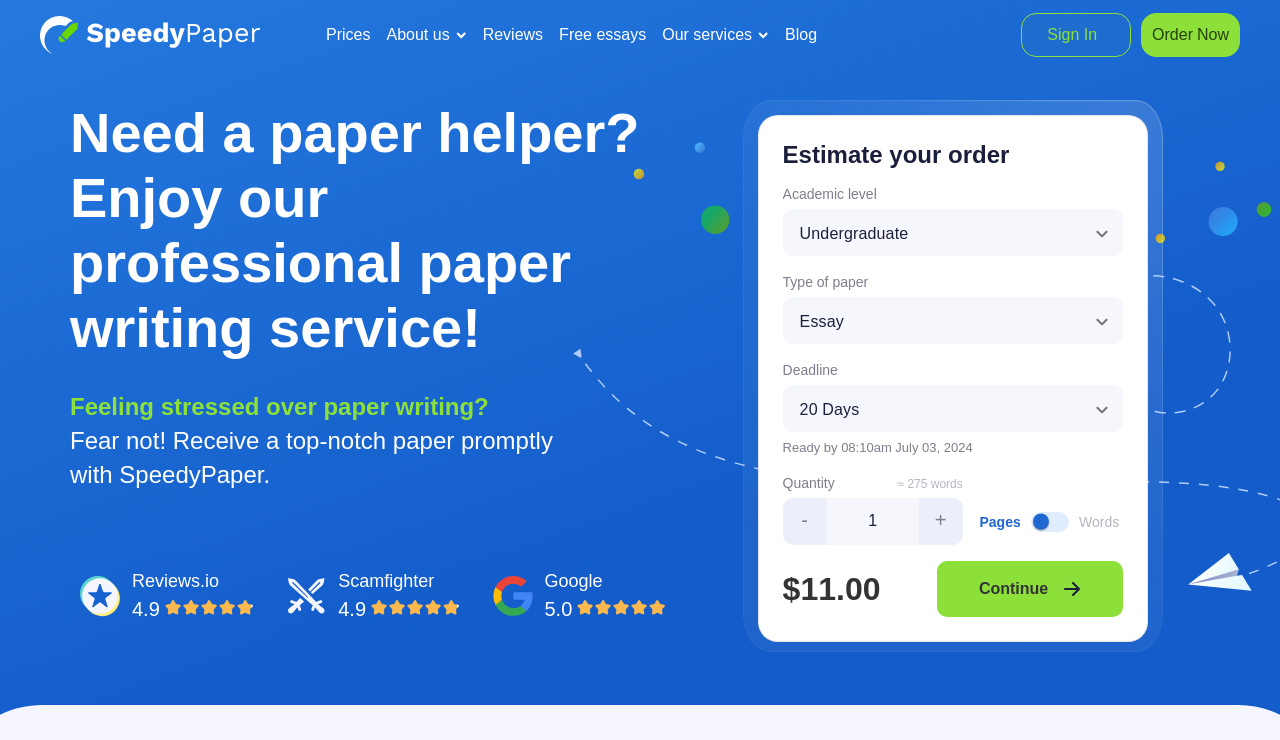What is the purpose of this website?
Please ensure your answer to the question is detailed and covers all necessary aspects.

Based on the webpage content, it appears that the website offers a professional essay writing service, providing customized solutions for all academic needs. The presence of a 'Sign In' button, 'Order Now' link, and a form to estimate the order cost suggests that users can place orders for essay writing services.